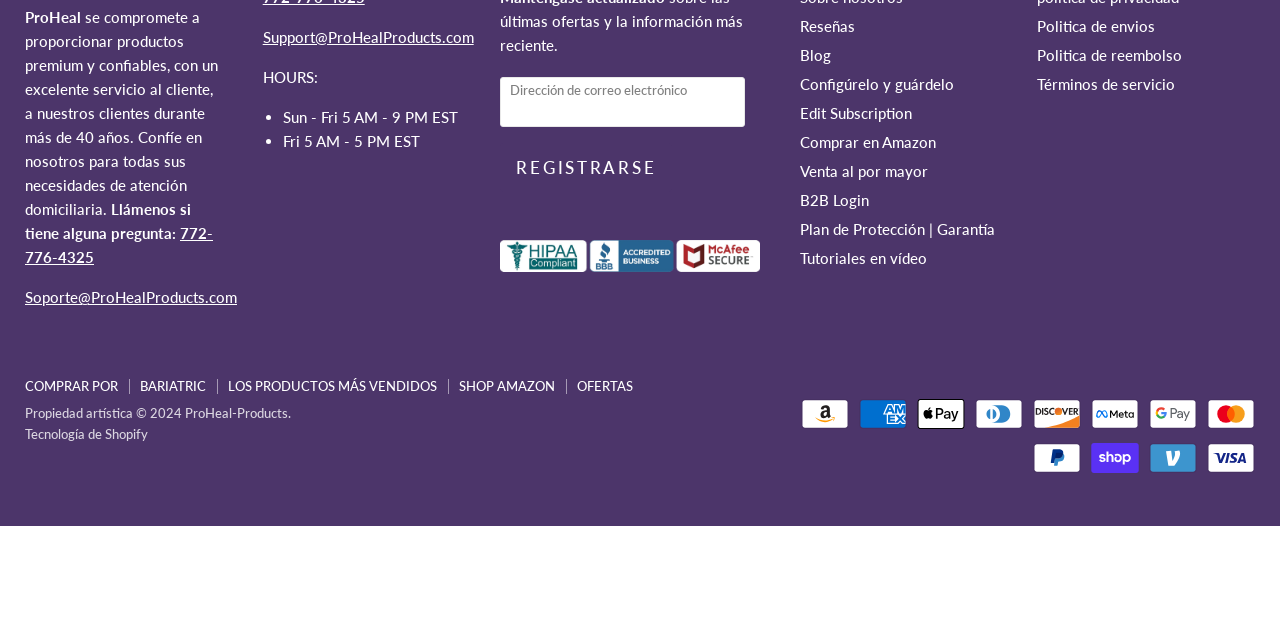Find the bounding box coordinates for the HTML element specified by: "Configúrelo y guárdelo".

[0.625, 0.116, 0.745, 0.145]